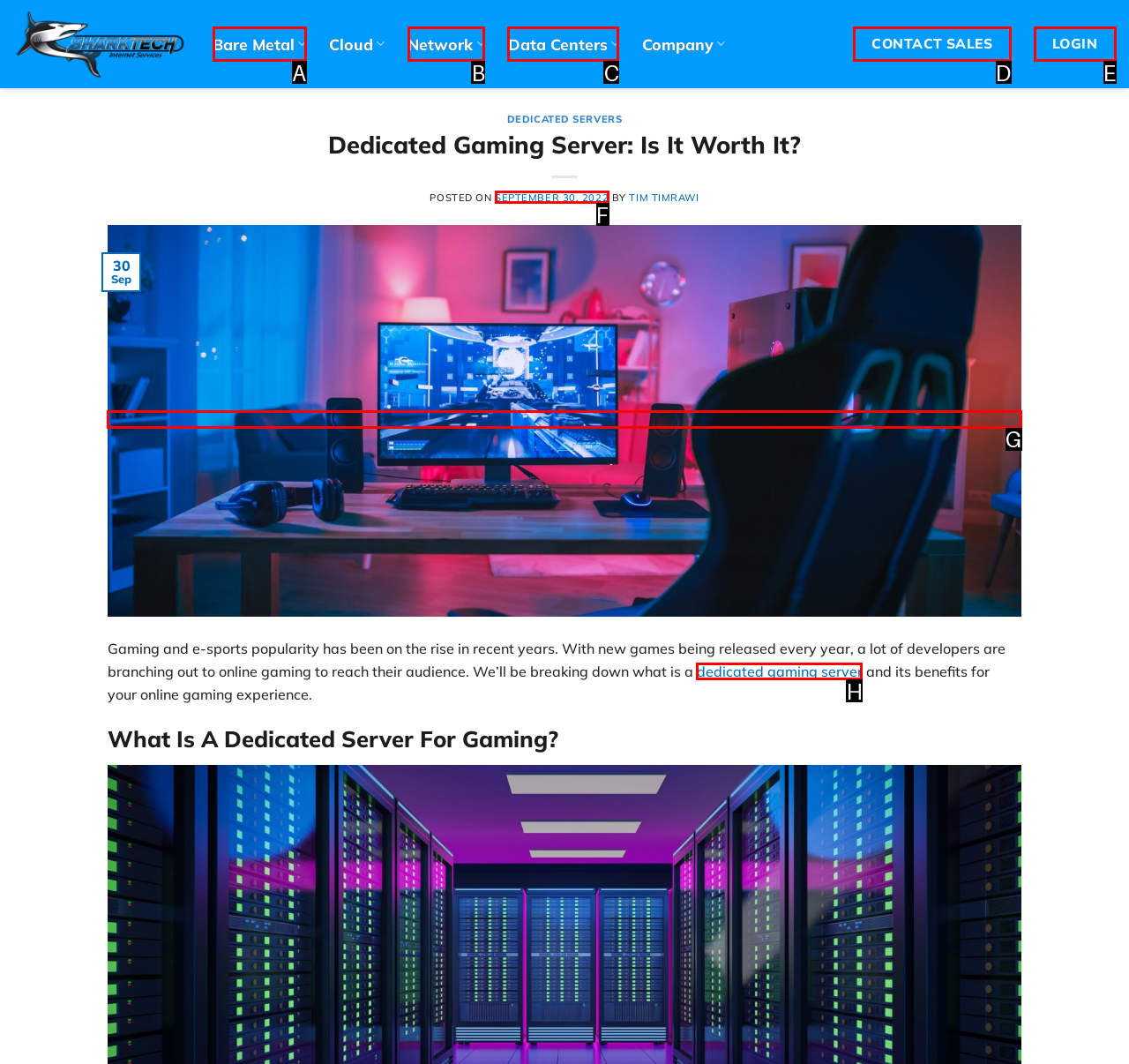Select the proper UI element to click in order to perform the following task: Go to Leadership Articles. Indicate your choice with the letter of the appropriate option.

None